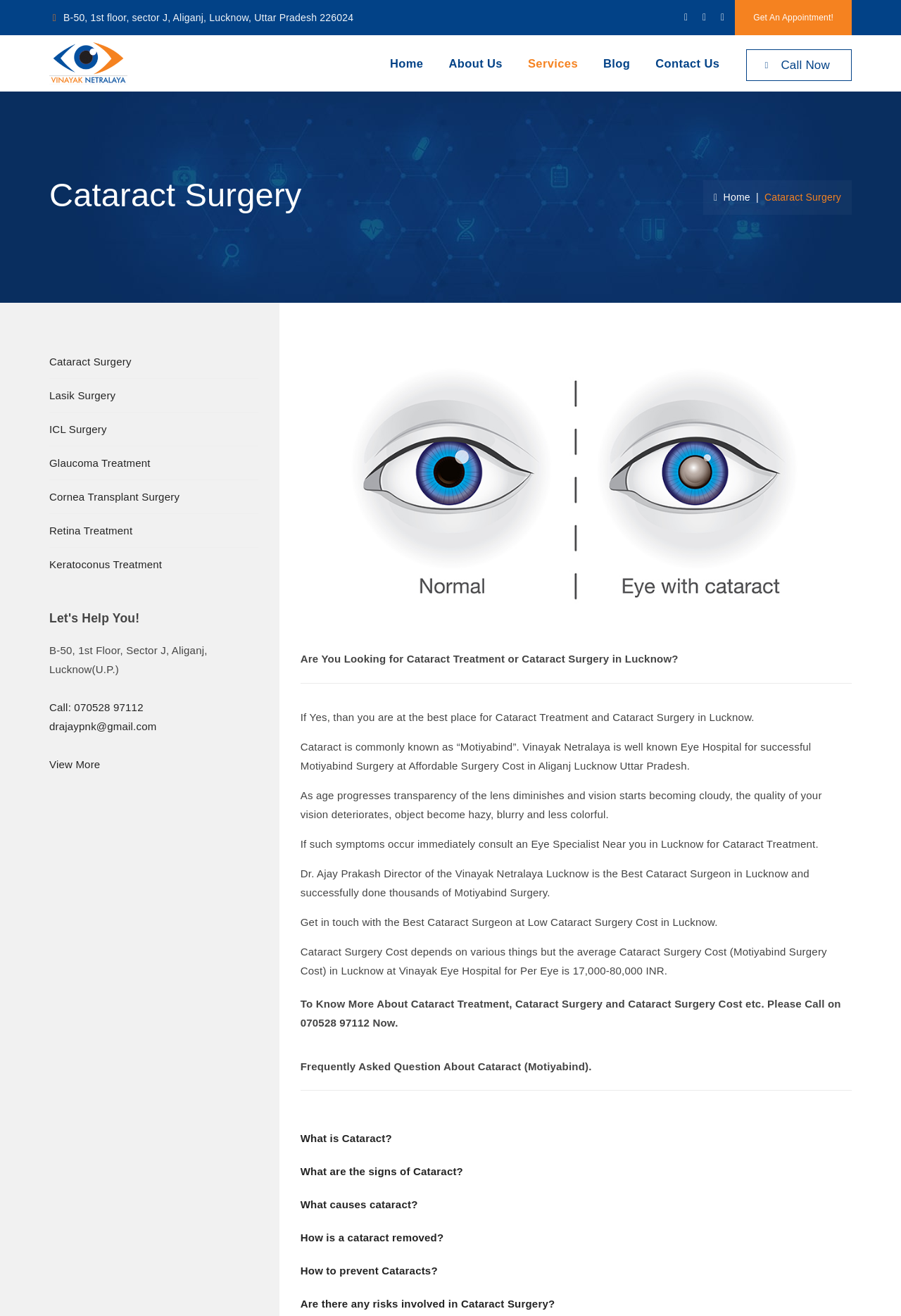Find and specify the bounding box coordinates that correspond to the clickable region for the instruction: "View More".

[0.055, 0.576, 0.111, 0.585]